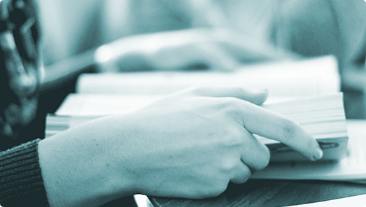List and describe all the prominent features within the image.

The image depicts a close-up of hands engaged in a moment of reading or studying, with one hand delicately turning the pages of an open book. The background suggests a collaborative or interactive environment, possibly a study group or classroom setting. The focus on the hands emphasizes the tactile experience of handling printed material, highlighting the importance of traditional reading in an increasingly digital age. This imagery resonates with themes of learning and knowledge sharing, as suggested by the surrounding context related to video storytelling and the power of communication in the digital era.